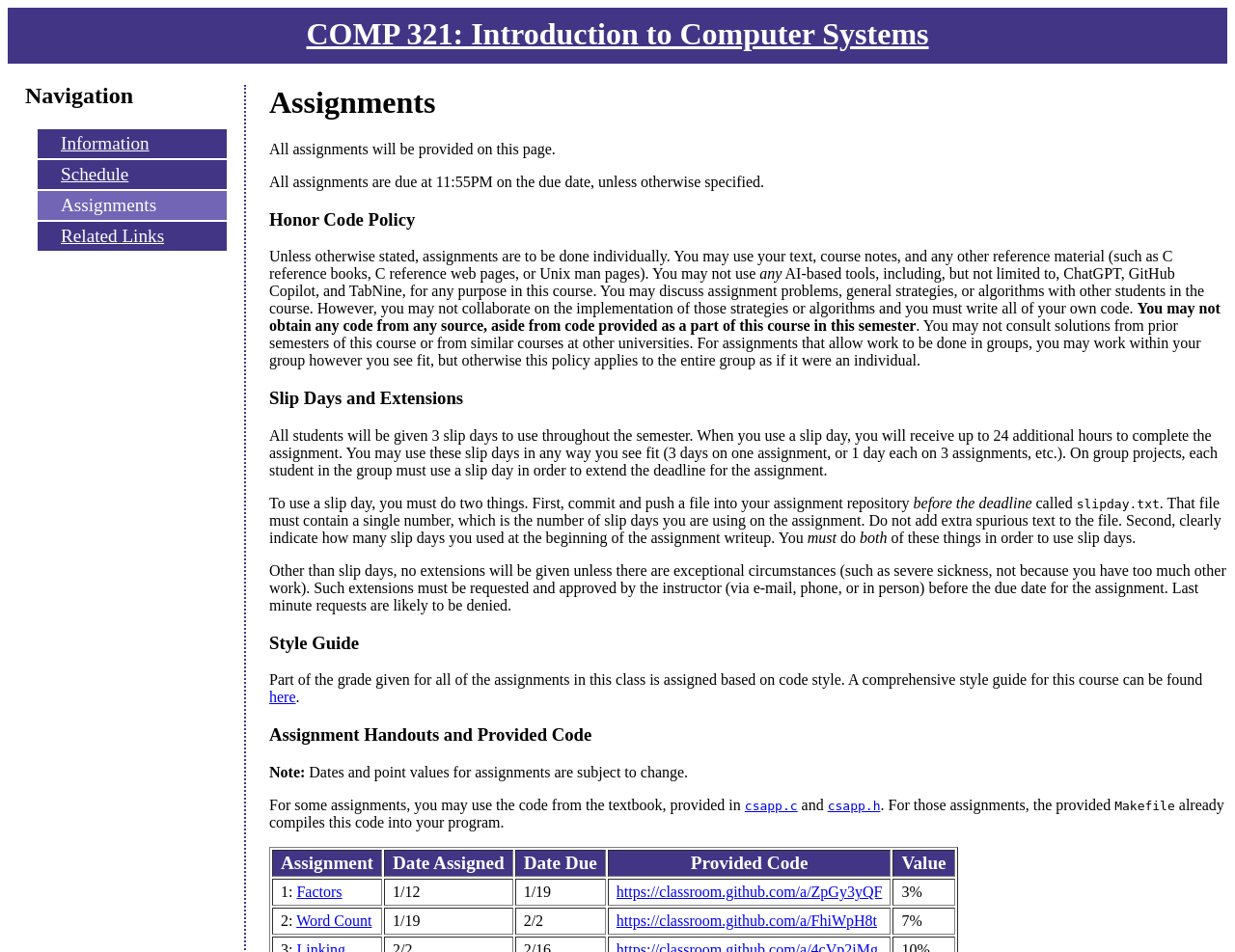What is the course name?
Answer the question with detailed information derived from the image.

The course name can be found in the heading 'COMP 321: Introduction to Computer Systems' at the top of the webpage.